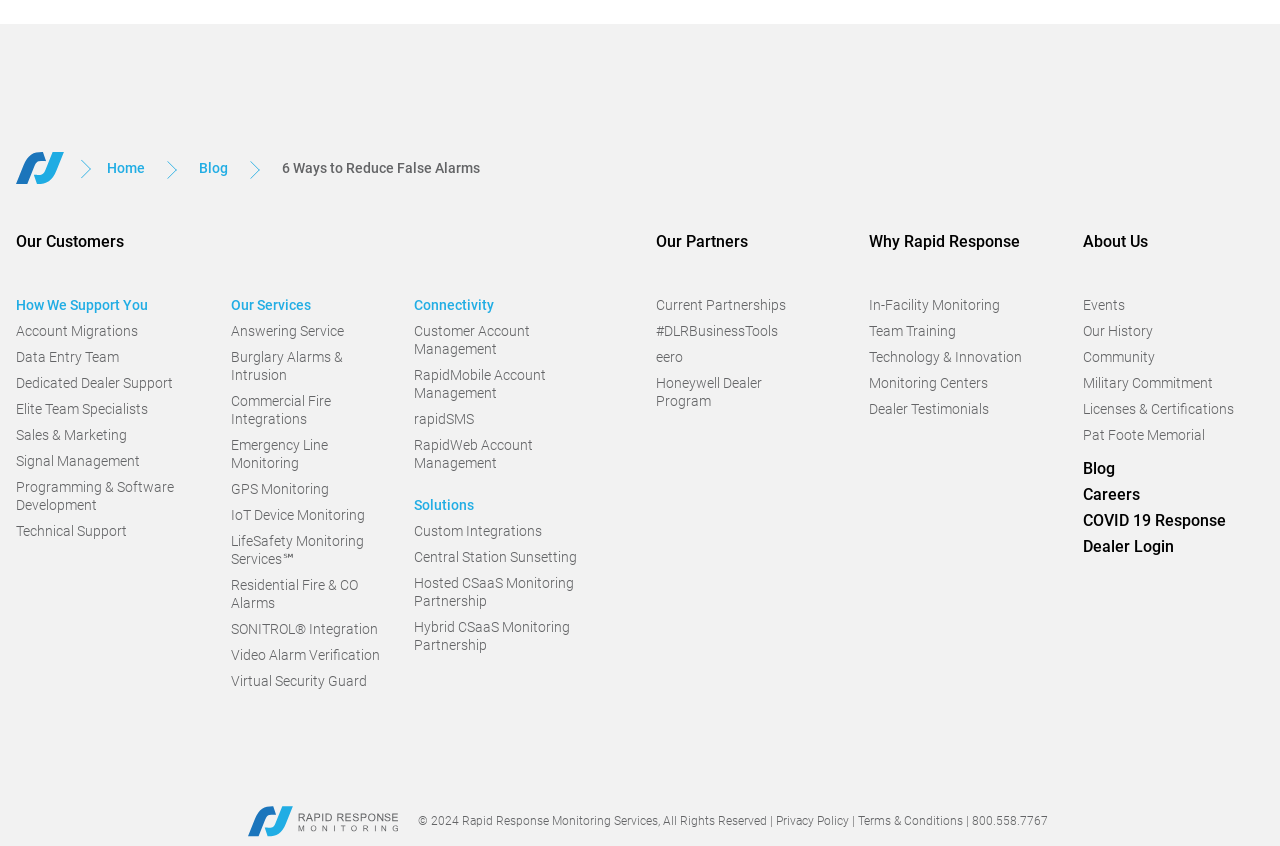Using the provided element description, identify the bounding box coordinates as (top-left x, top-left y, bottom-right x, bottom-right y). Ensure all values are between 0 and 1. Description: United States

None